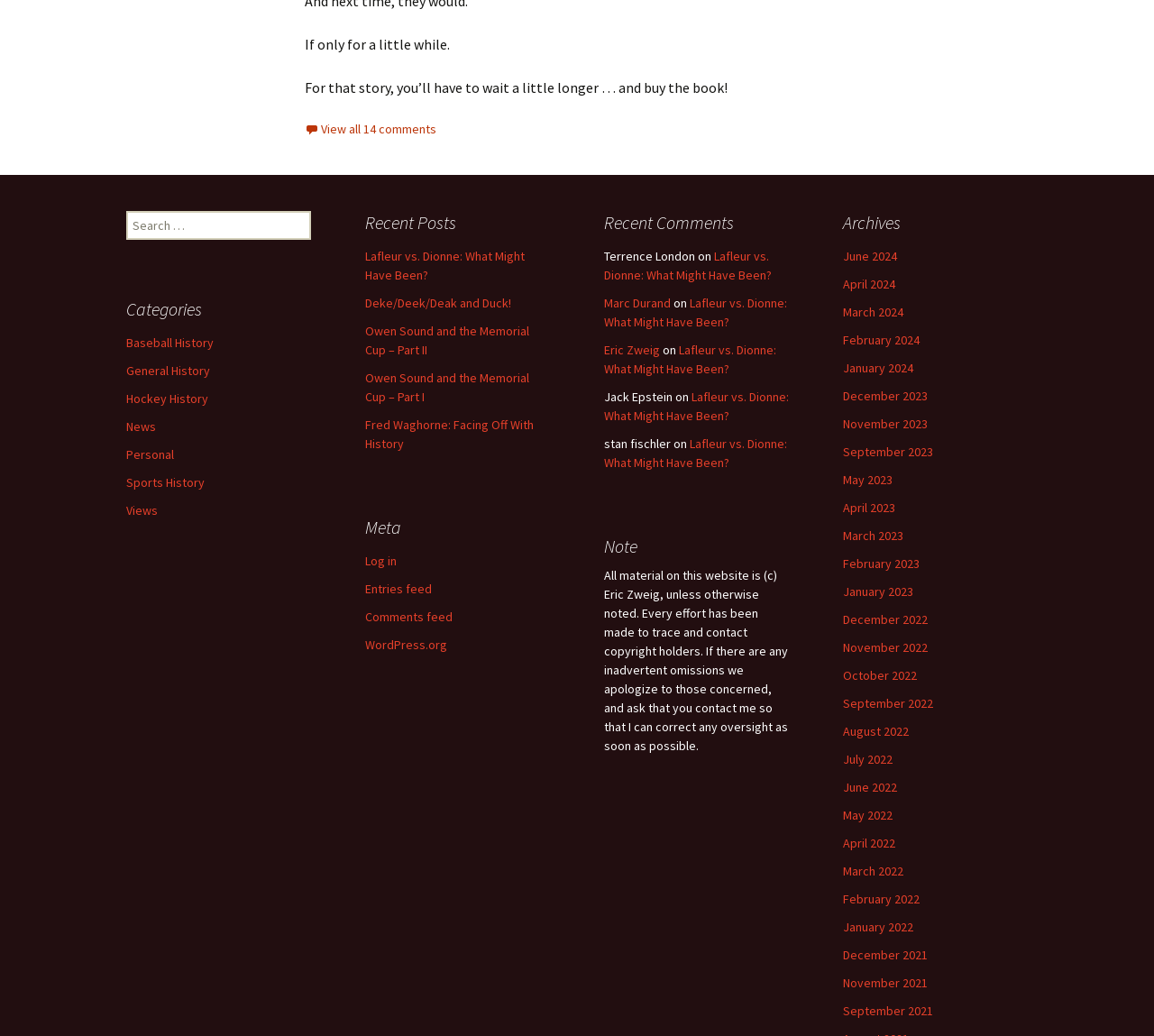Locate the bounding box coordinates of the area to click to fulfill this instruction: "Search for something". The bounding box should be presented as four float numbers between 0 and 1, in the order [left, top, right, bottom].

[0.109, 0.203, 0.27, 0.231]